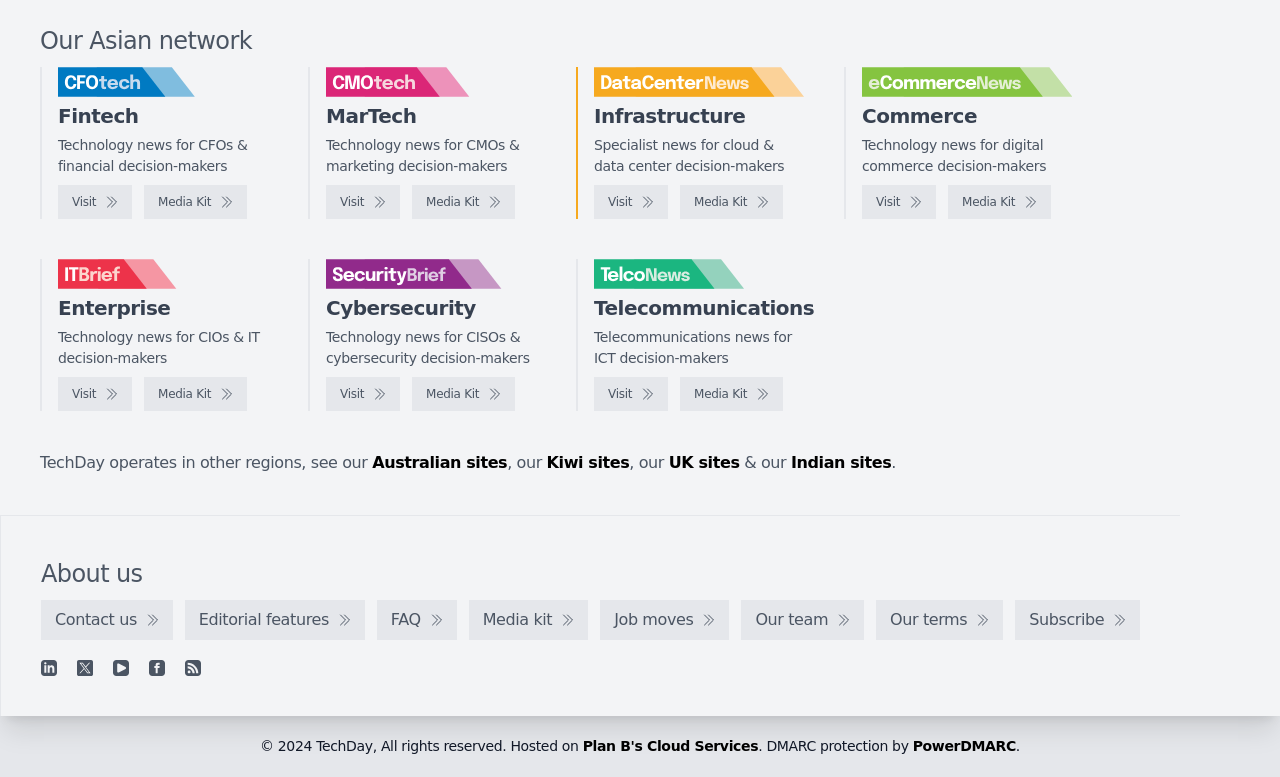How many regions does TechDay operate in?
Please provide a single word or phrase answer based on the image.

Multiple